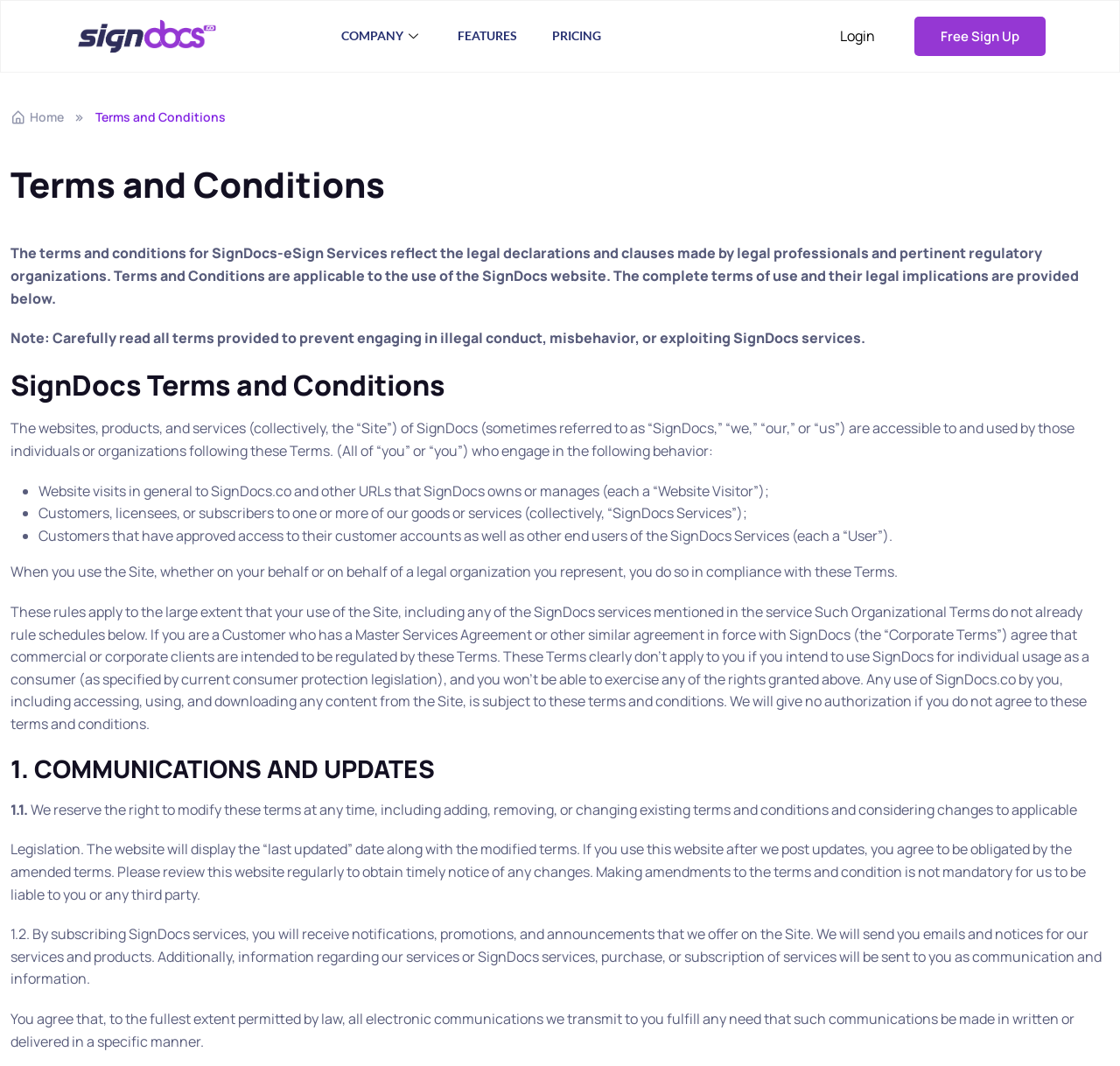Extract the bounding box coordinates for the described element: "Home". The coordinates should be represented as four float numbers between 0 and 1: [left, top, right, bottom].

[0.009, 0.101, 0.057, 0.119]